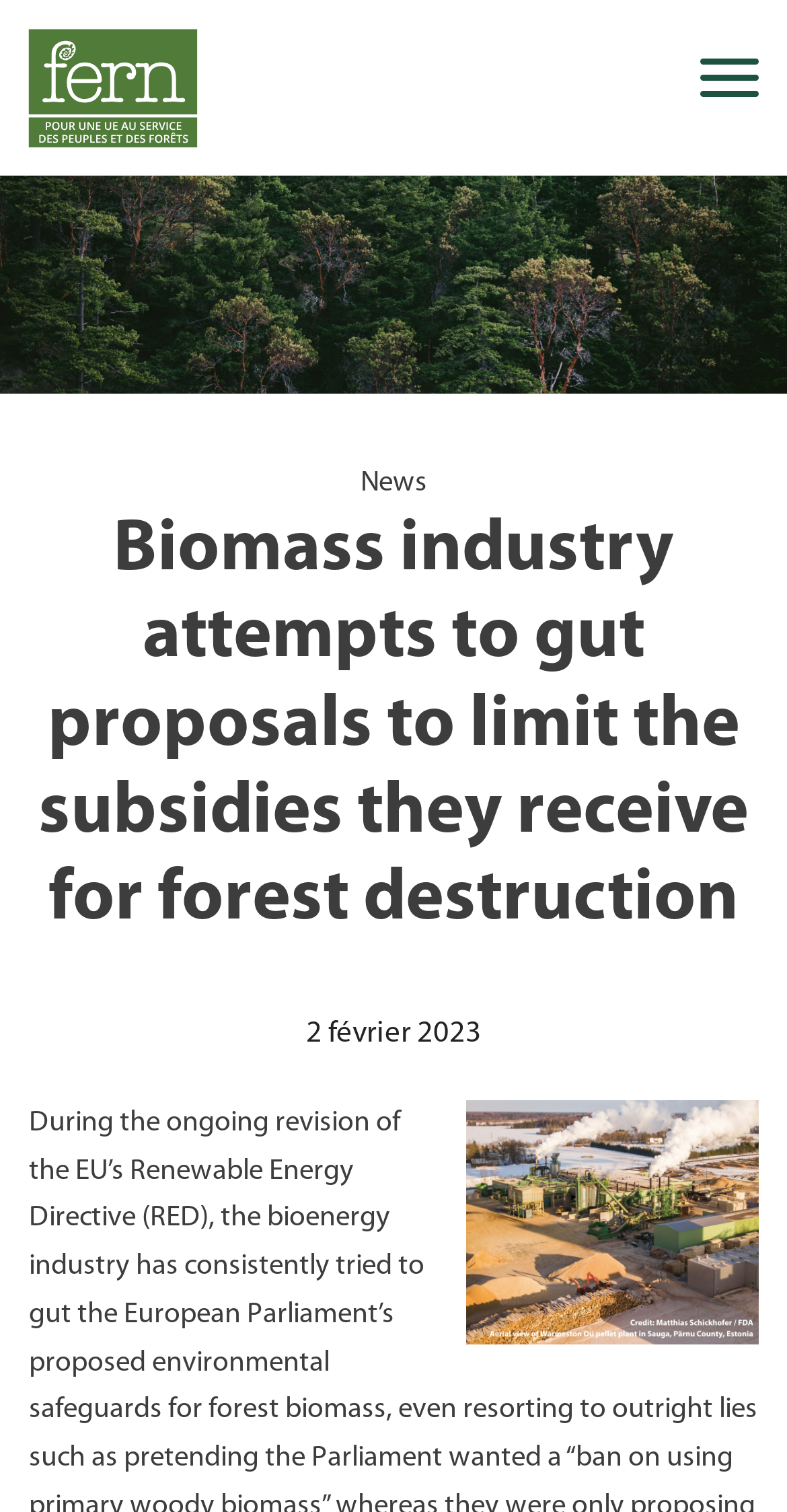What is the main topic of the news article?
From the screenshot, supply a one-word or short-phrase answer.

Biomass industry